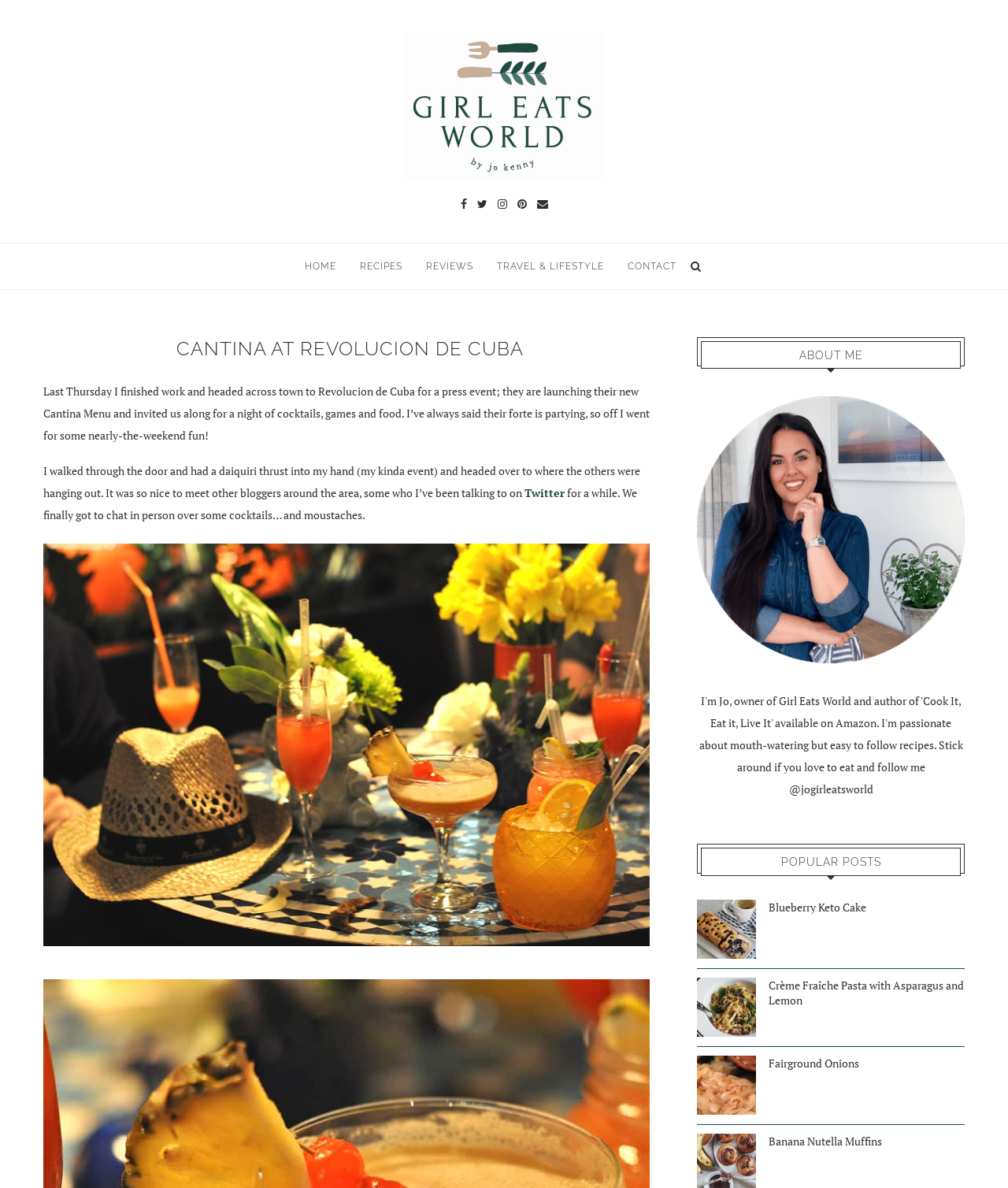Determine the bounding box coordinates of the element that should be clicked to execute the following command: "Check the 'Twitter' link".

[0.52, 0.409, 0.56, 0.421]